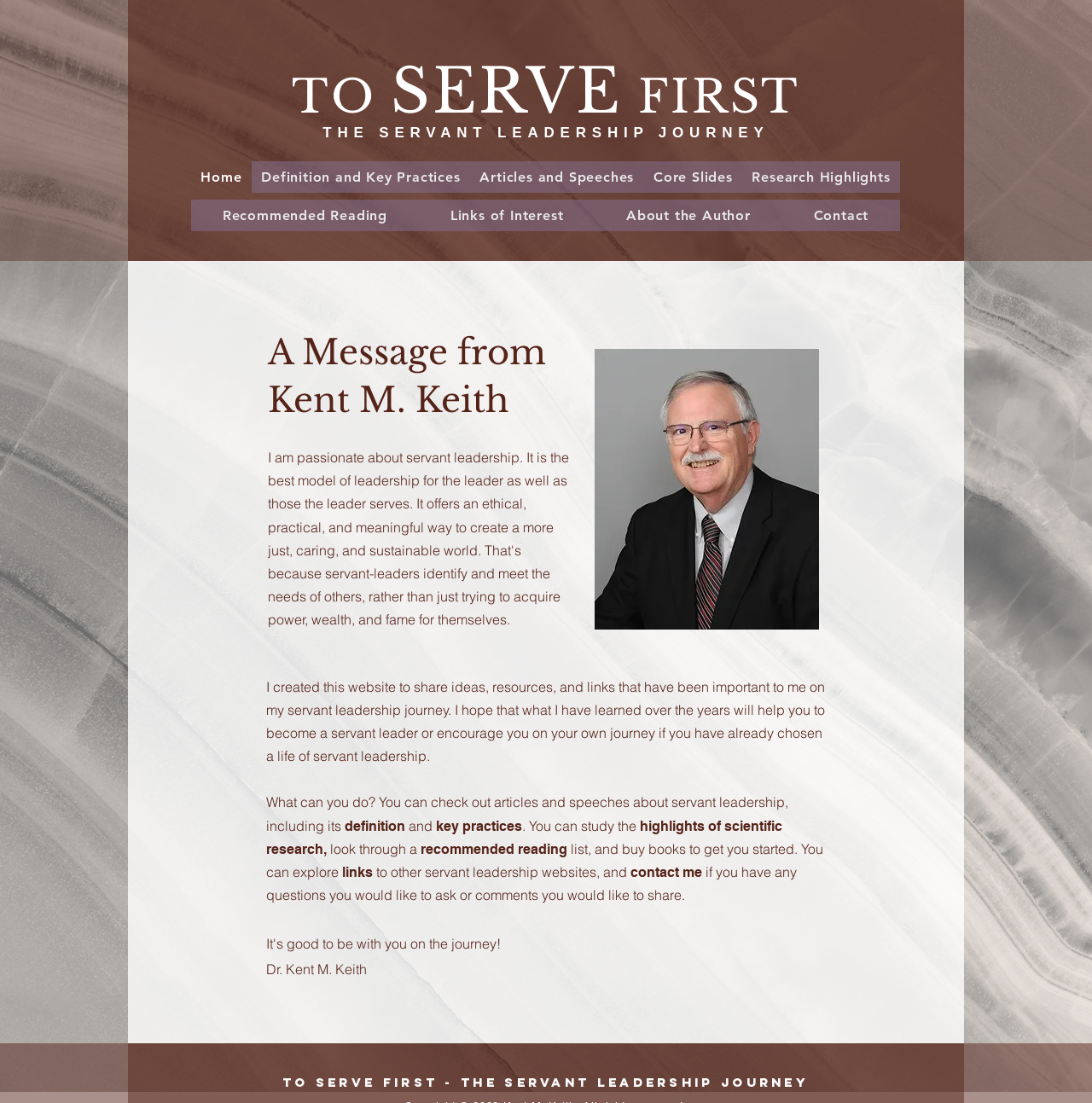What is the purpose of this website?
Please provide a single word or phrase as the answer based on the screenshot.

To share ideas and resources on servant leadership